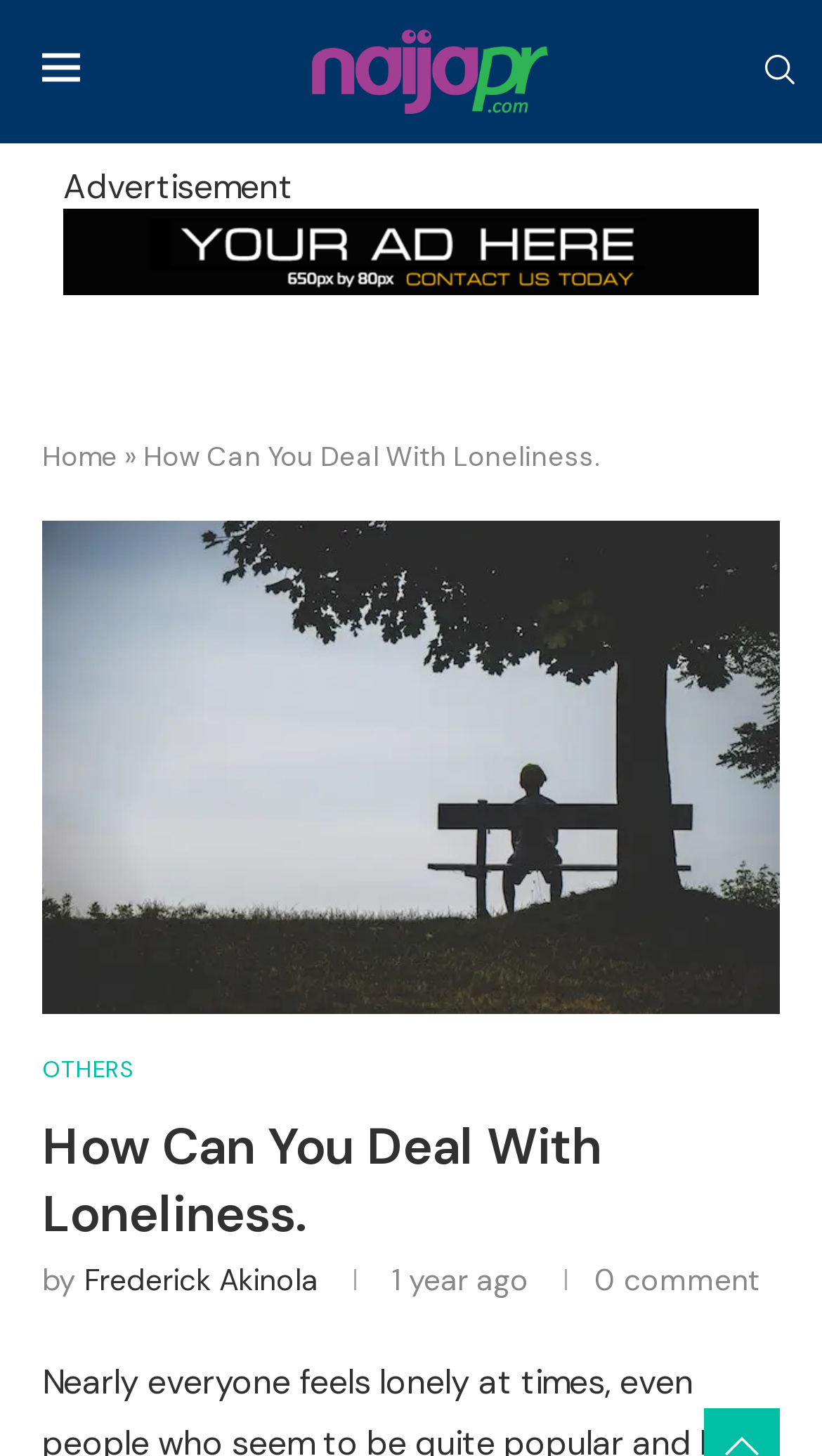Can you locate the main headline on this webpage and provide its text content?

How Can You Deal With Loneliness.